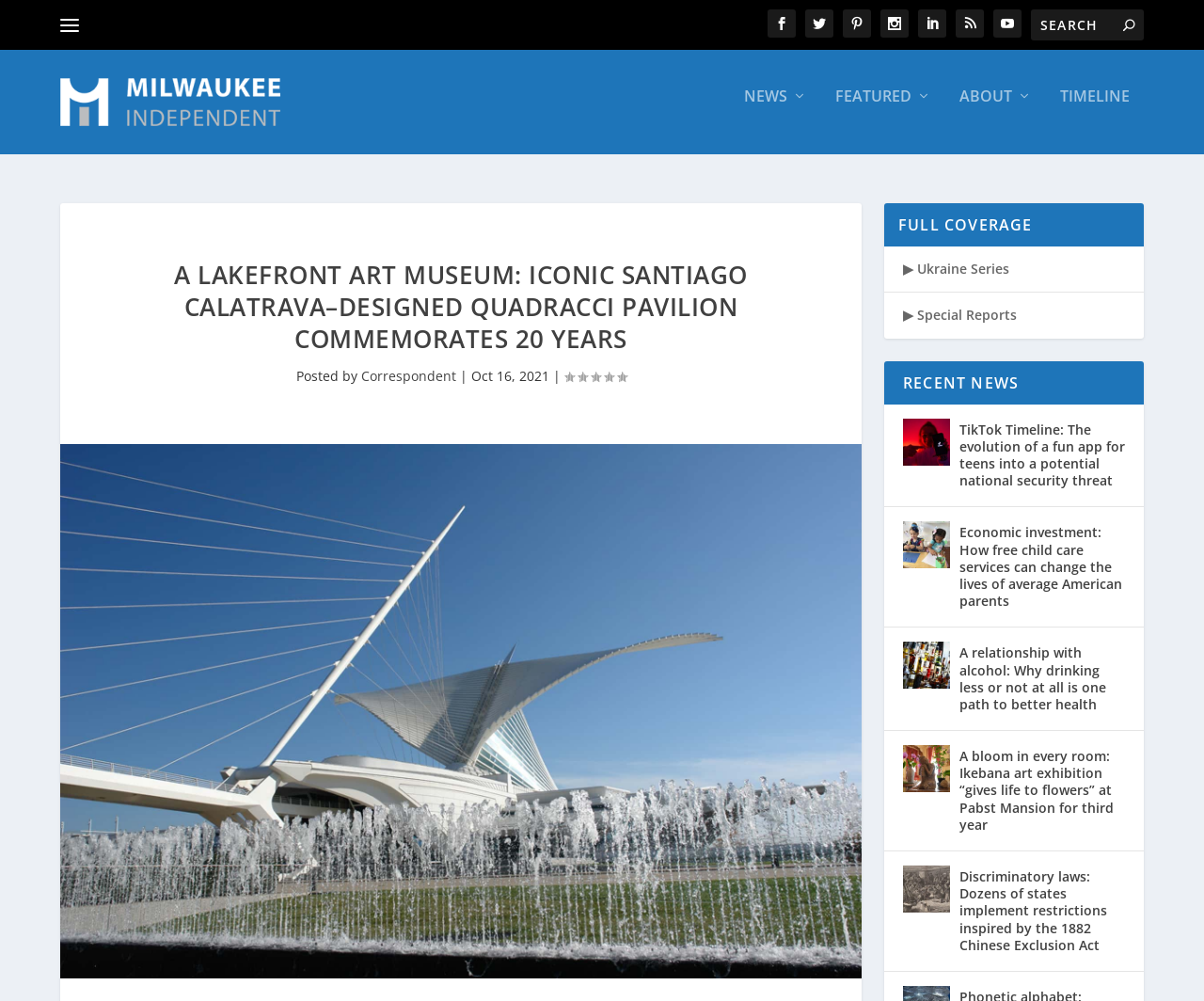Find the bounding box coordinates for the area that must be clicked to perform this action: "View the article about TikTok Timeline".

[0.75, 0.405, 0.789, 0.452]